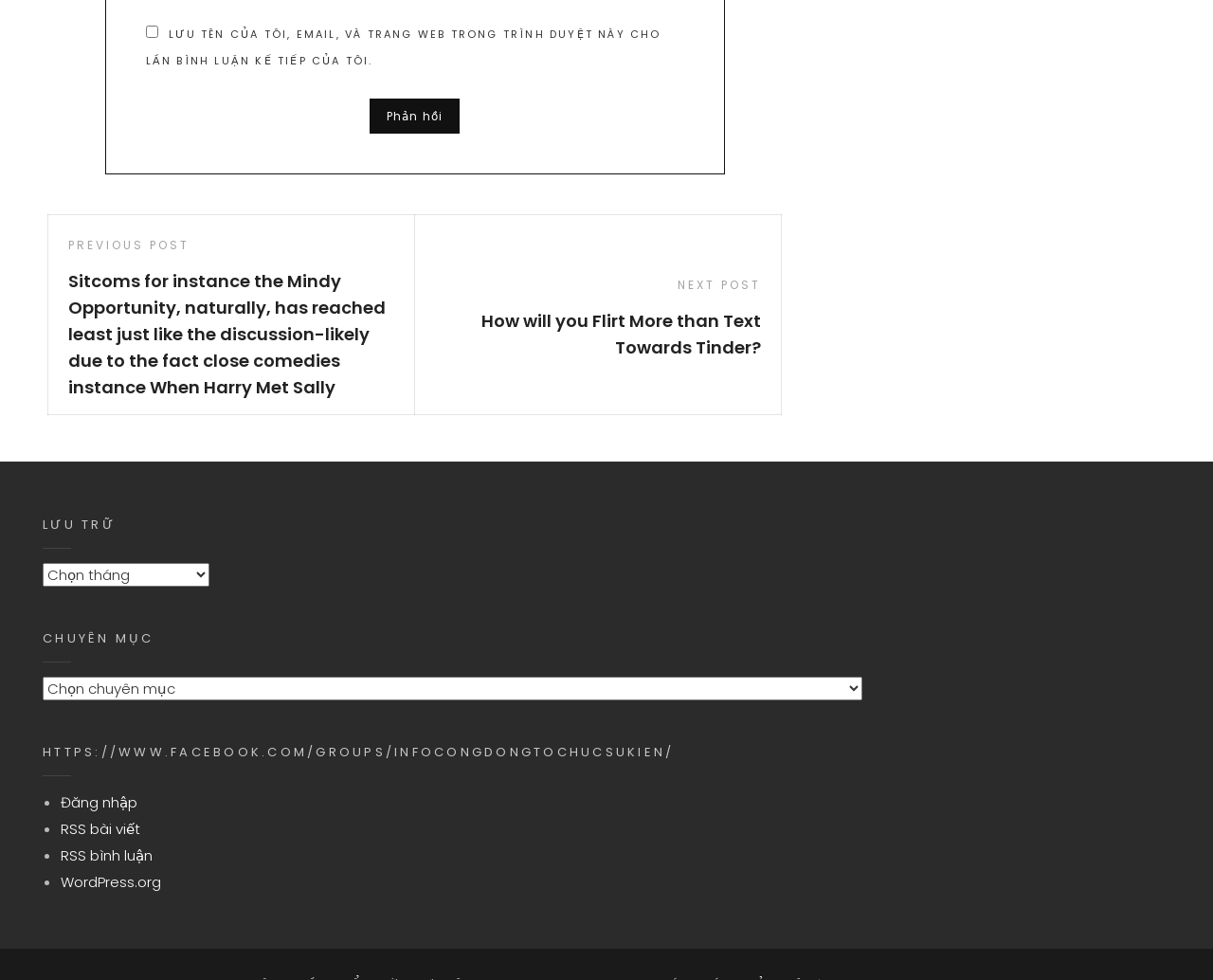Determine the bounding box coordinates of the clickable element to complete this instruction: "Select a previous post". Provide the coordinates in the format of four float numbers between 0 and 1, [left, top, right, bottom].

[0.04, 0.22, 0.342, 0.423]